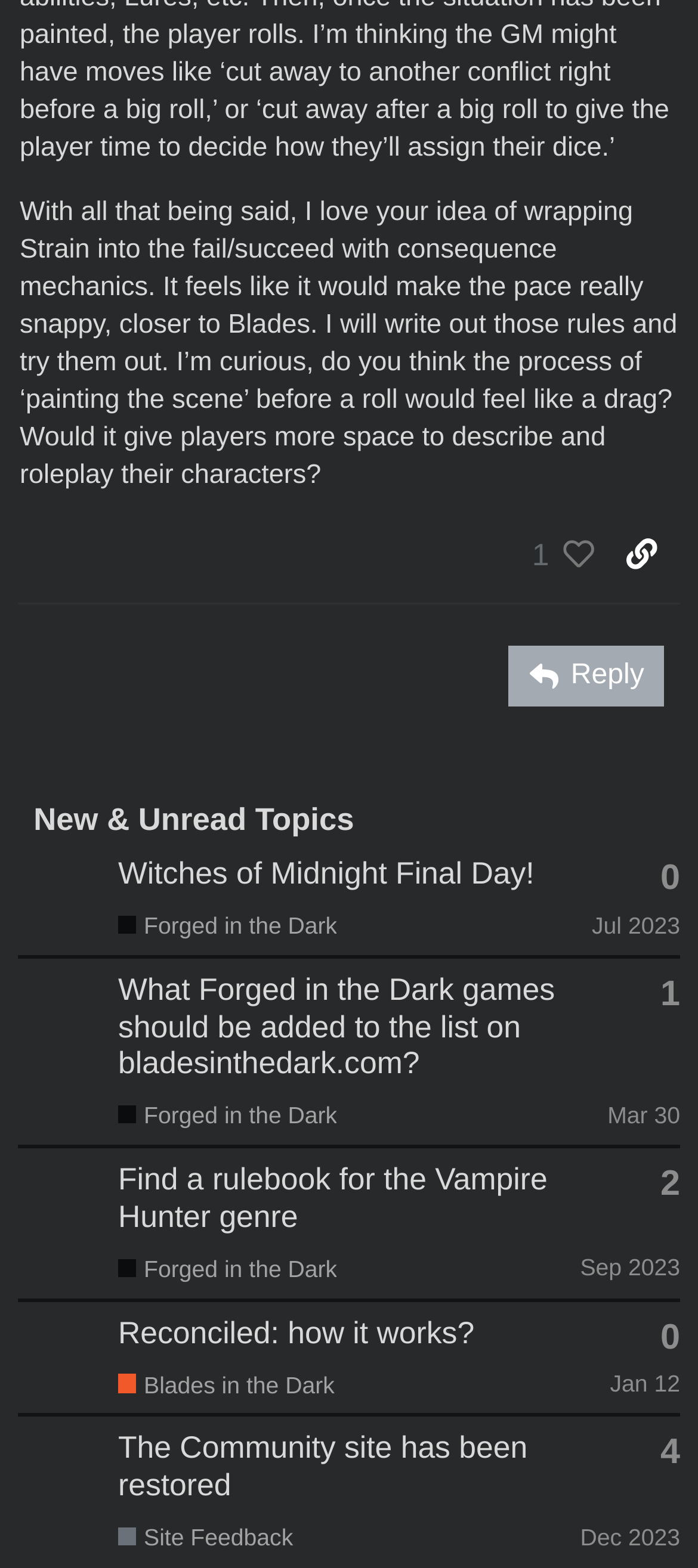What is the category of the topic 'Find a rulebook for the Vampire Hunter genre'?
Use the image to give a comprehensive and detailed response to the question.

I determined the answer by looking at the third row in the table, which corresponds to the topic 'Find a rulebook for the Vampire Hunter genre'. The link 'Forged in the Dark' indicates the category of the topic.